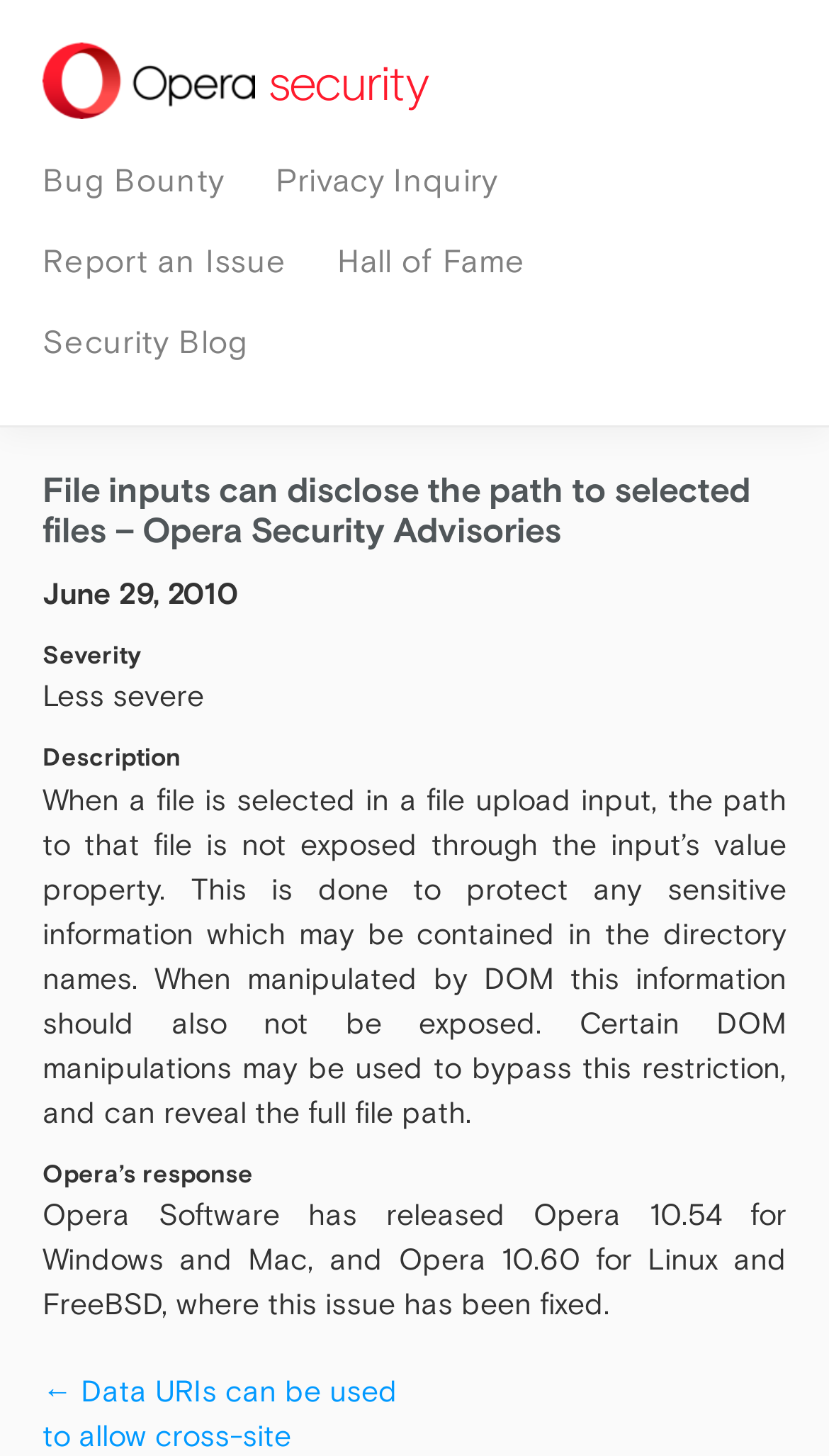Identify the main title of the webpage and generate its text content.

File inputs can disclose the path to selected files – Opera Security Advisories